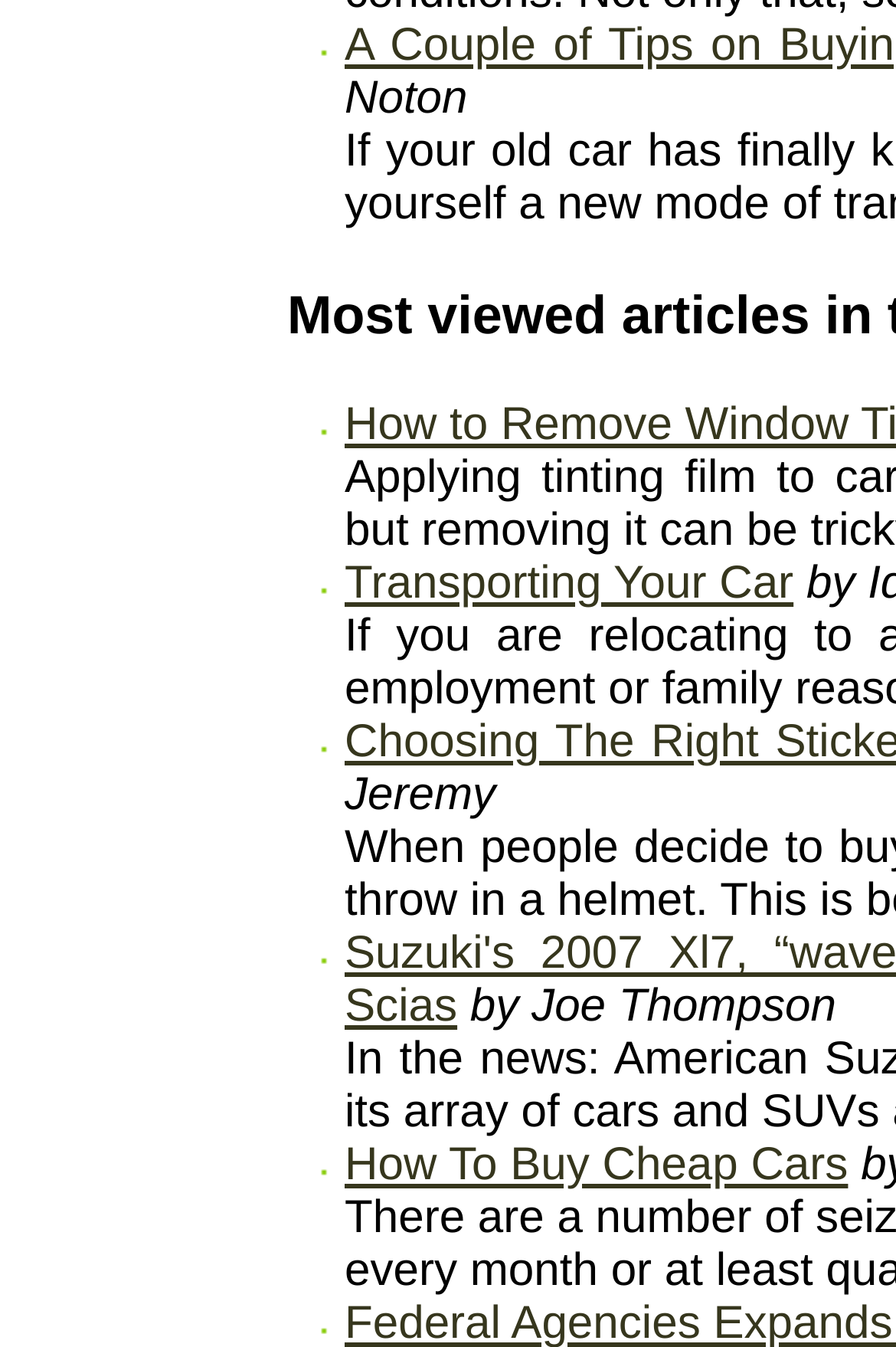From the webpage screenshot, identify the region described by How To Buy Cheap Cars. Provide the bounding box coordinates as (top-left x, top-left y, bottom-right x, bottom-right y), with each value being a floating point number between 0 and 1.

[0.385, 0.847, 0.947, 0.884]